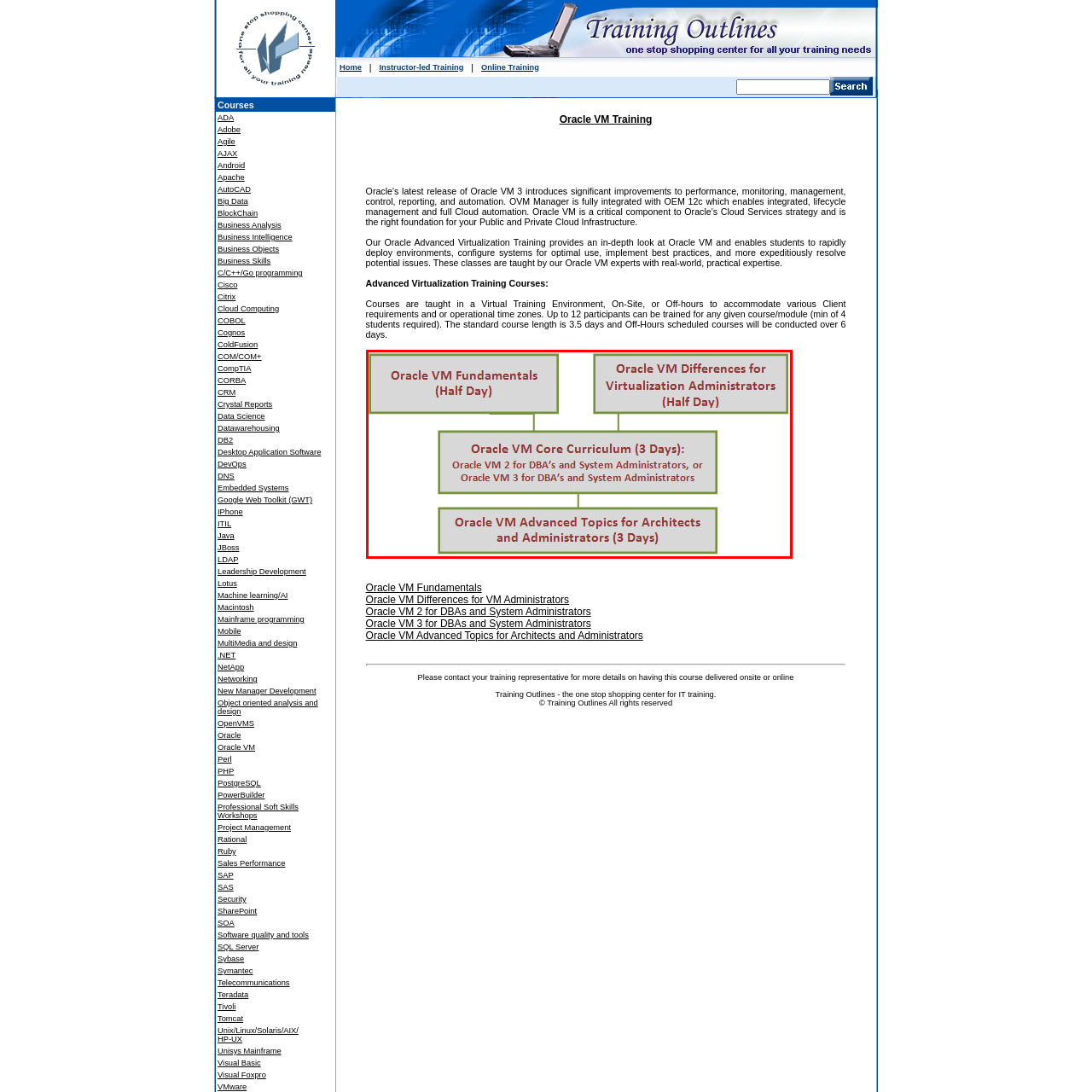Write a detailed description of the image enclosed in the red-bordered box.

The image illustrates a structured overview of Oracle VM training courses. The layout features four main course offerings:

1. **Oracle VM Fundamentals** (Half Day): This introductory course provides foundational knowledge of Oracle VM technology.
   
2. **Oracle VM Differences for Virtualization Administrators** (Half Day): This course focuses on the unique aspects of Oracle VM that virtualization administrators should be aware of.

3. **Oracle VM Core Curriculum** (3 Days): A comprehensive training module that covers either Oracle VM 2 or Oracle VM 3 tailored for Database Administrators (DBAs) and System Administrators.

4. **Oracle VM Advanced Topics for Architects and Administrators** (3 Days): This advanced training course delves deep into complex topics relevant for architects and system administrators, enhancing their expertise in Oracle VM.

The connection between the courses is visually represented, highlighting the ease of navigation through the different training options. Each course aims to equip participants with the necessary skills to effectively utilize Oracle VM in various professional contexts.